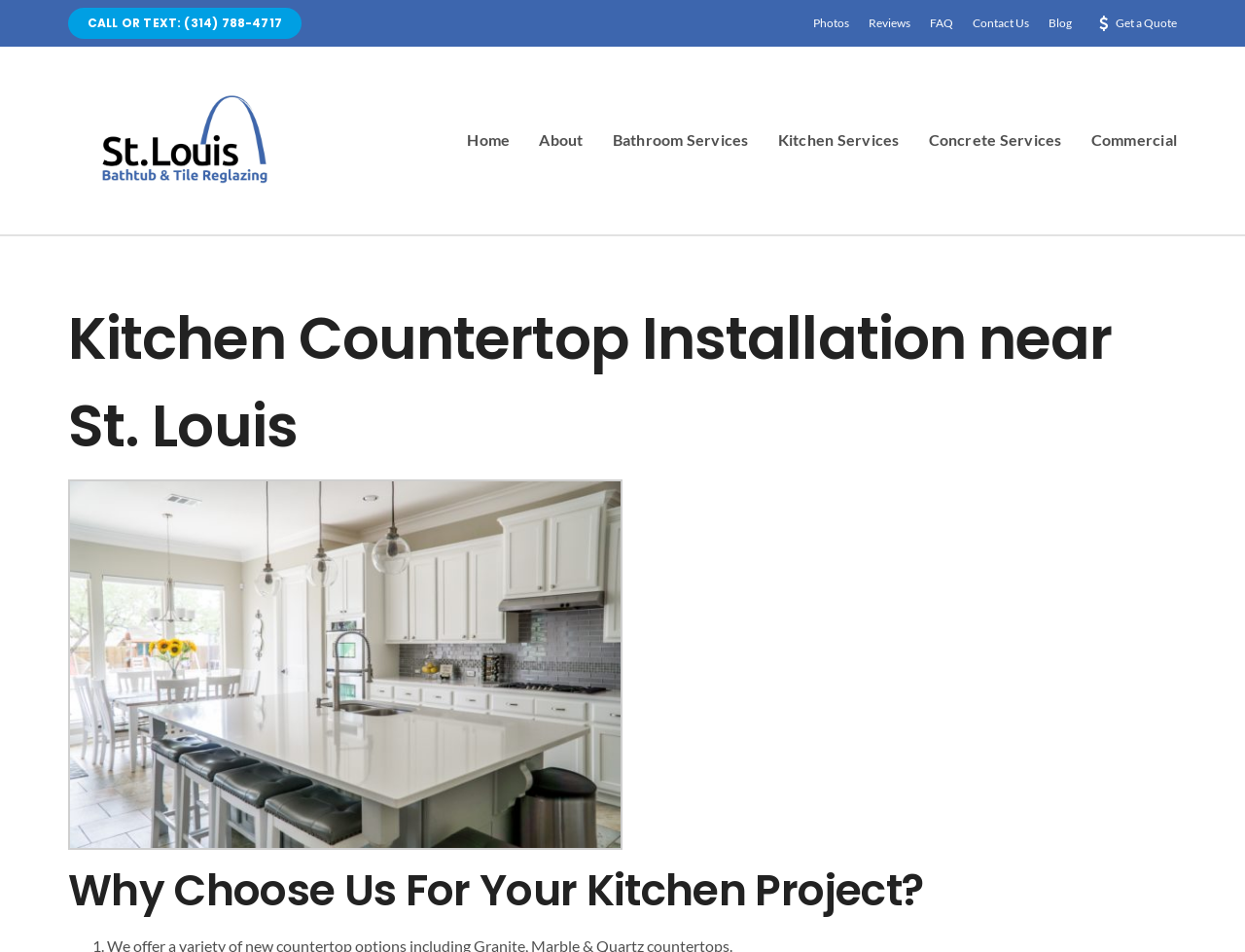By analyzing the image, answer the following question with a detailed response: What is the name of the company?

I found the company name by looking at the link element with the text 'St. Louis Bathtub & Tile Reglazing LLC Logo' at the top of the page, and assuming that the logo would be associated with the company name.